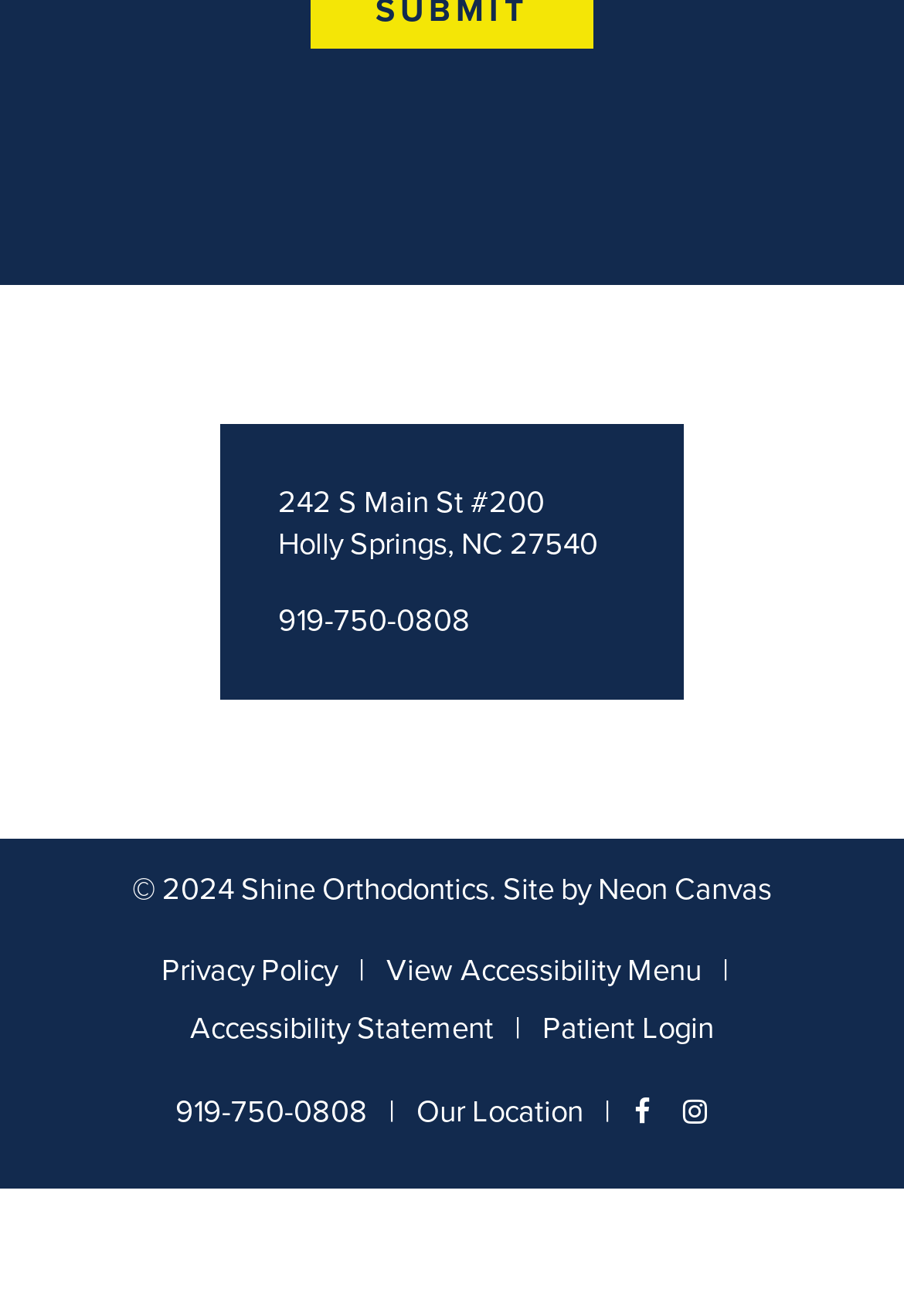What is the address of Shine Orthodontics?
Provide a concise answer using a single word or phrase based on the image.

242 S Main St #200 Holly Springs, NC 27540